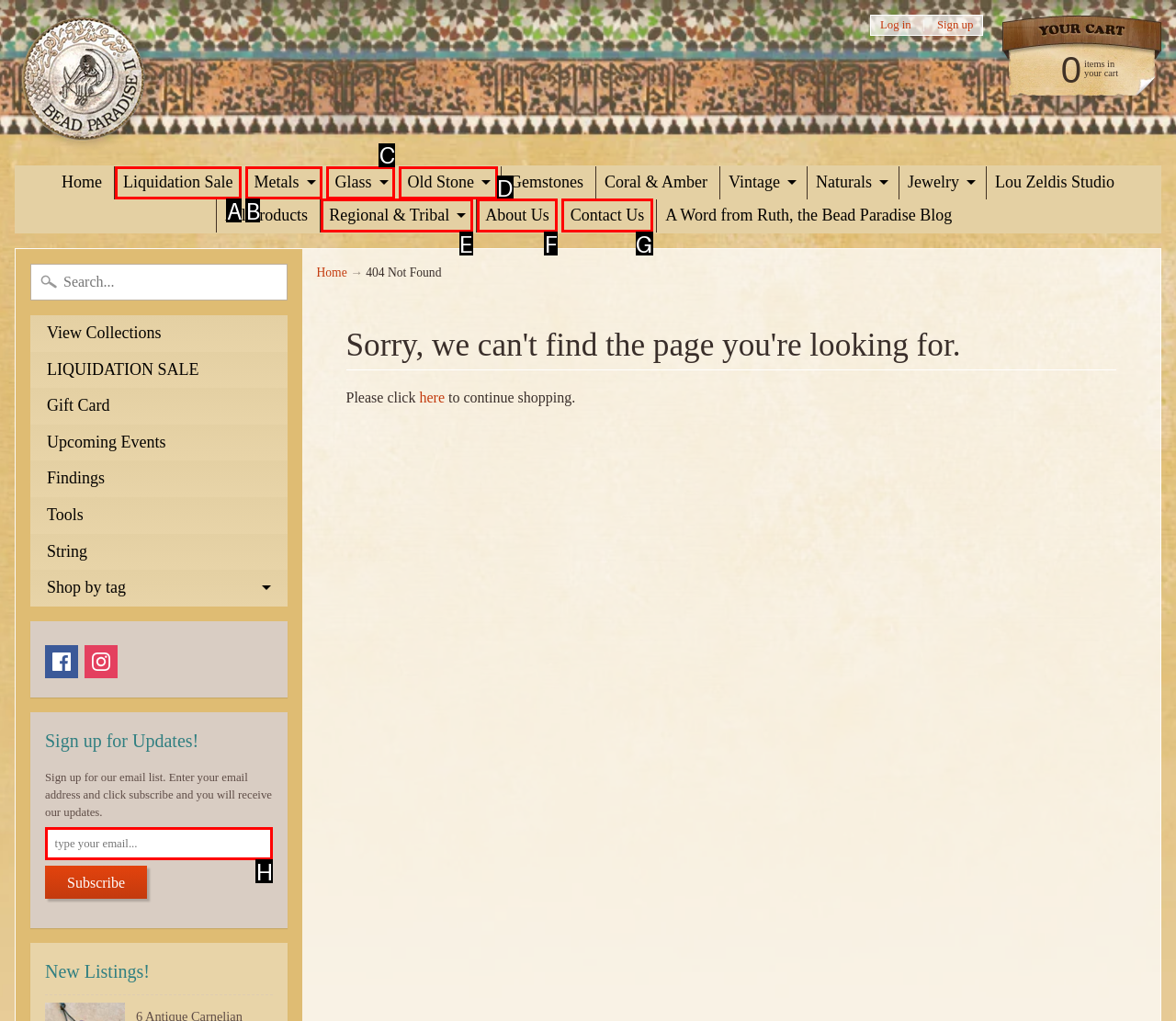Select the HTML element that best fits the description: Regional & Tribal
Respond with the letter of the correct option from the choices given.

E